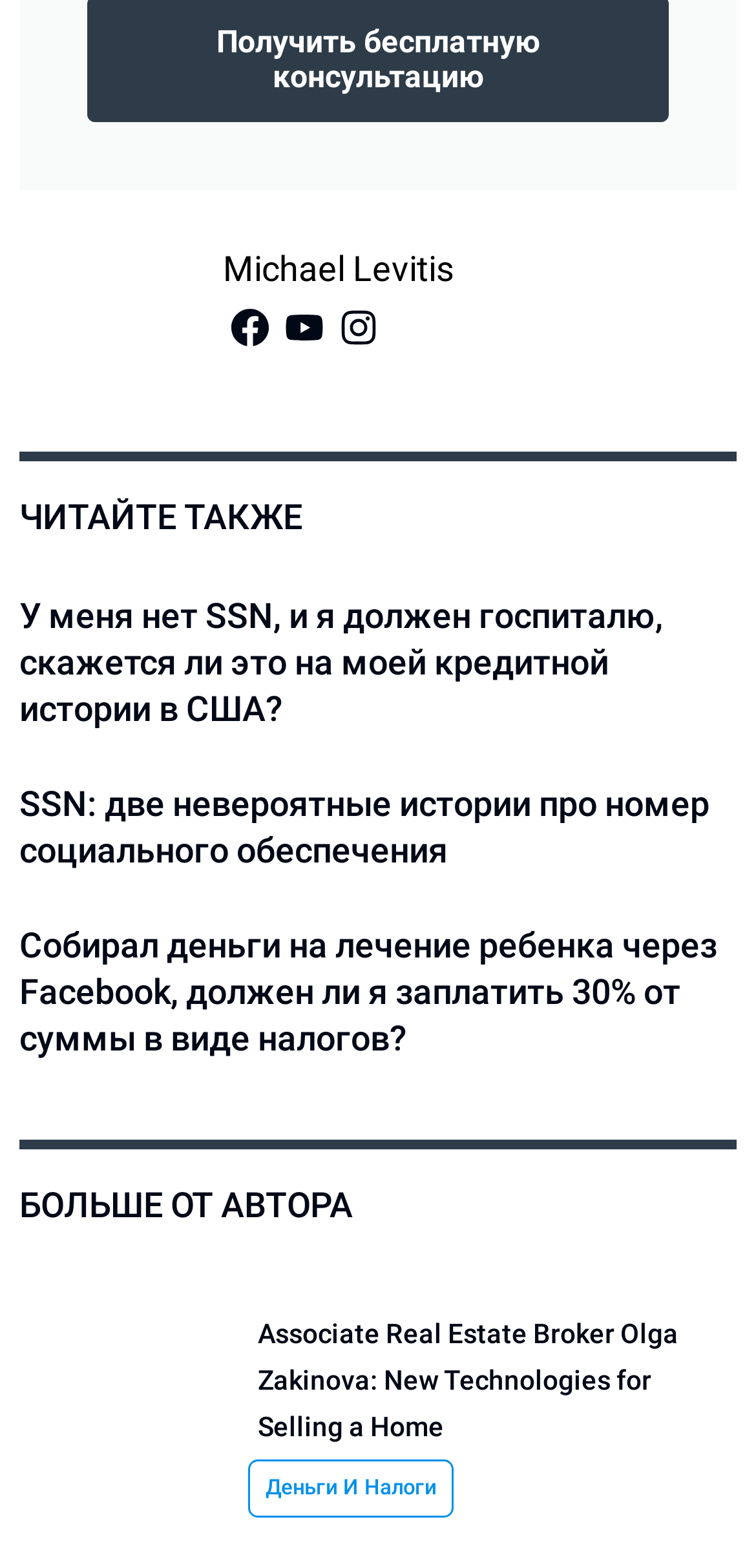Please identify the bounding box coordinates of the clickable area that will allow you to execute the instruction: "Send a message".

None